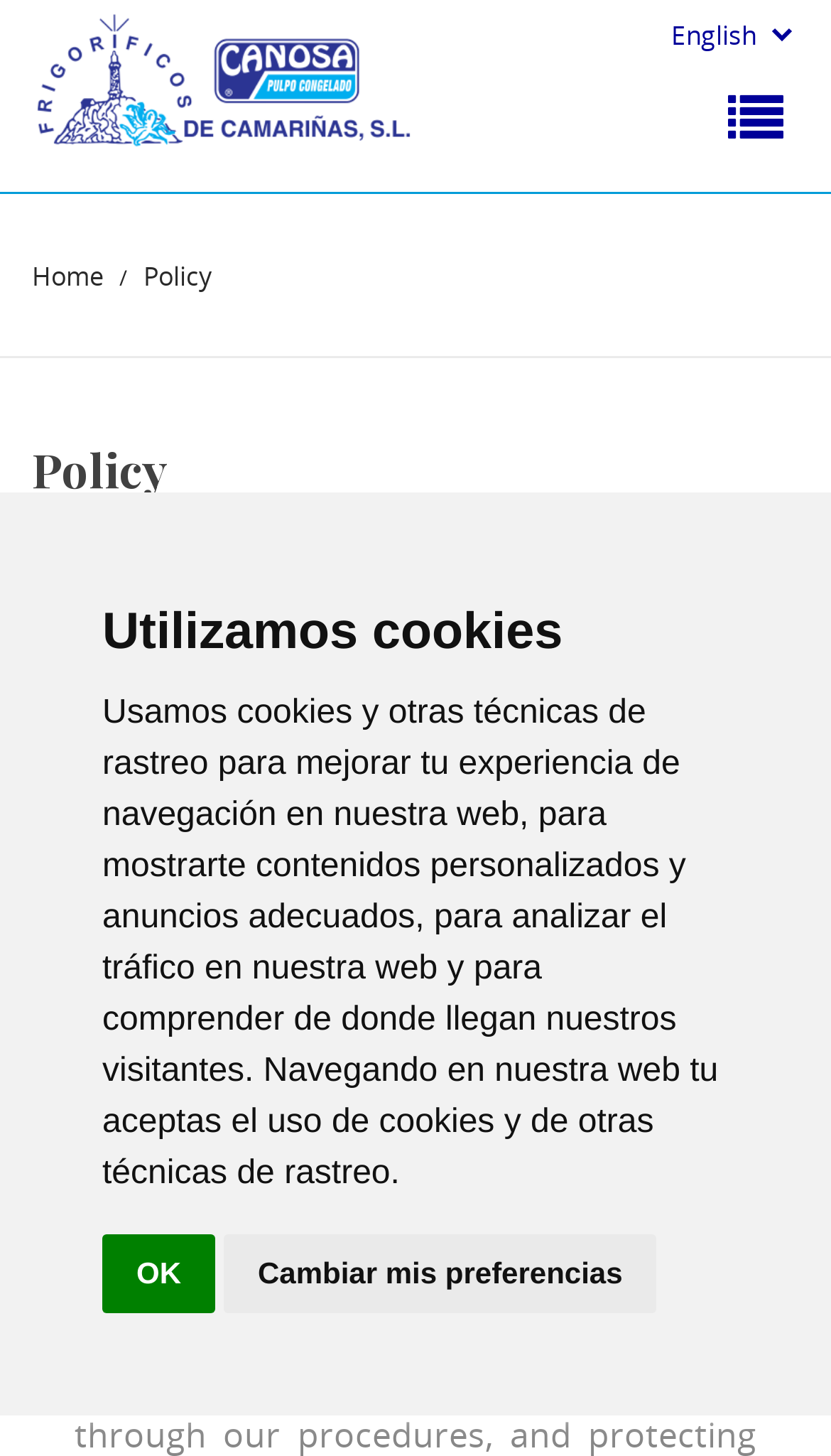Given the element description More information, predict the bounding box coordinates for the UI element in the webpage screenshot. The format should be (top-left x, top-left y, bottom-right x, bottom-right y), and the values should be between 0 and 1.

[0.4, 0.85, 0.937, 0.901]